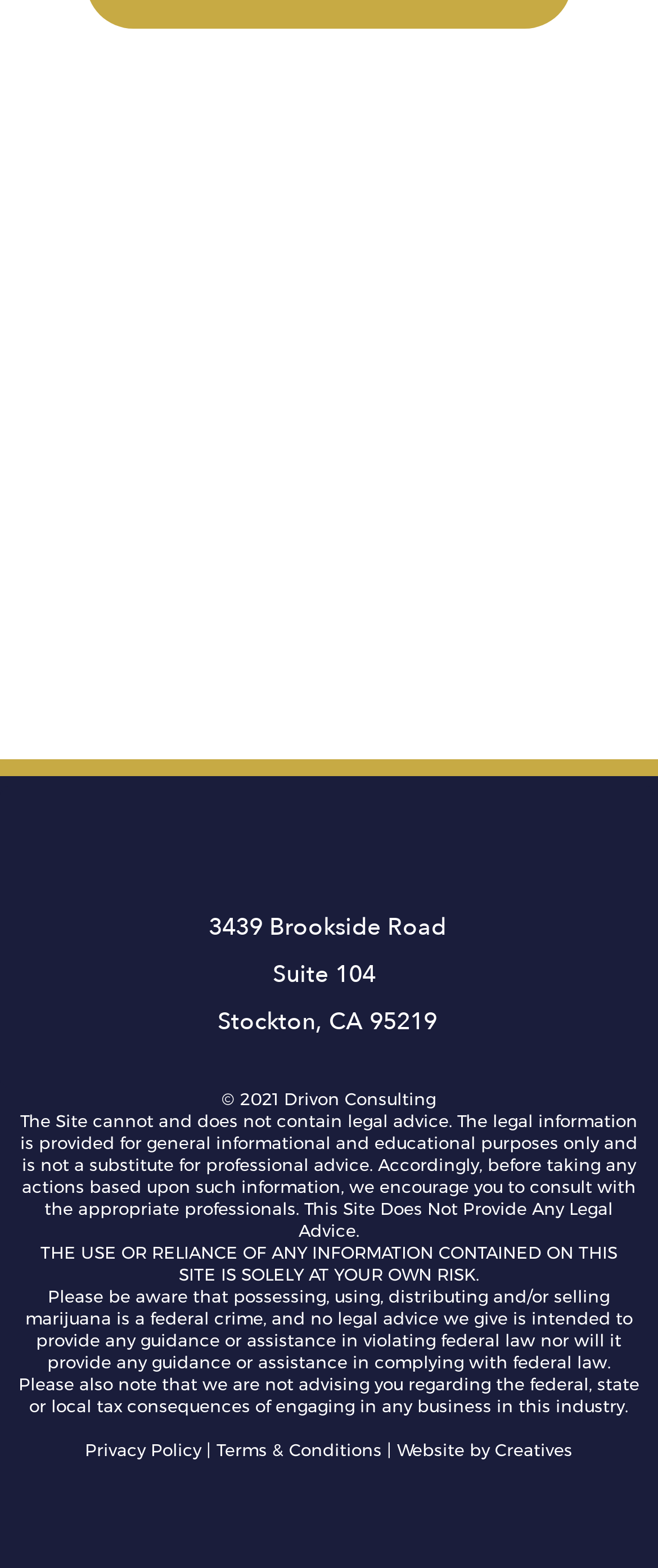Please reply to the following question using a single word or phrase: 
What is the company name?

Drivon Consulting